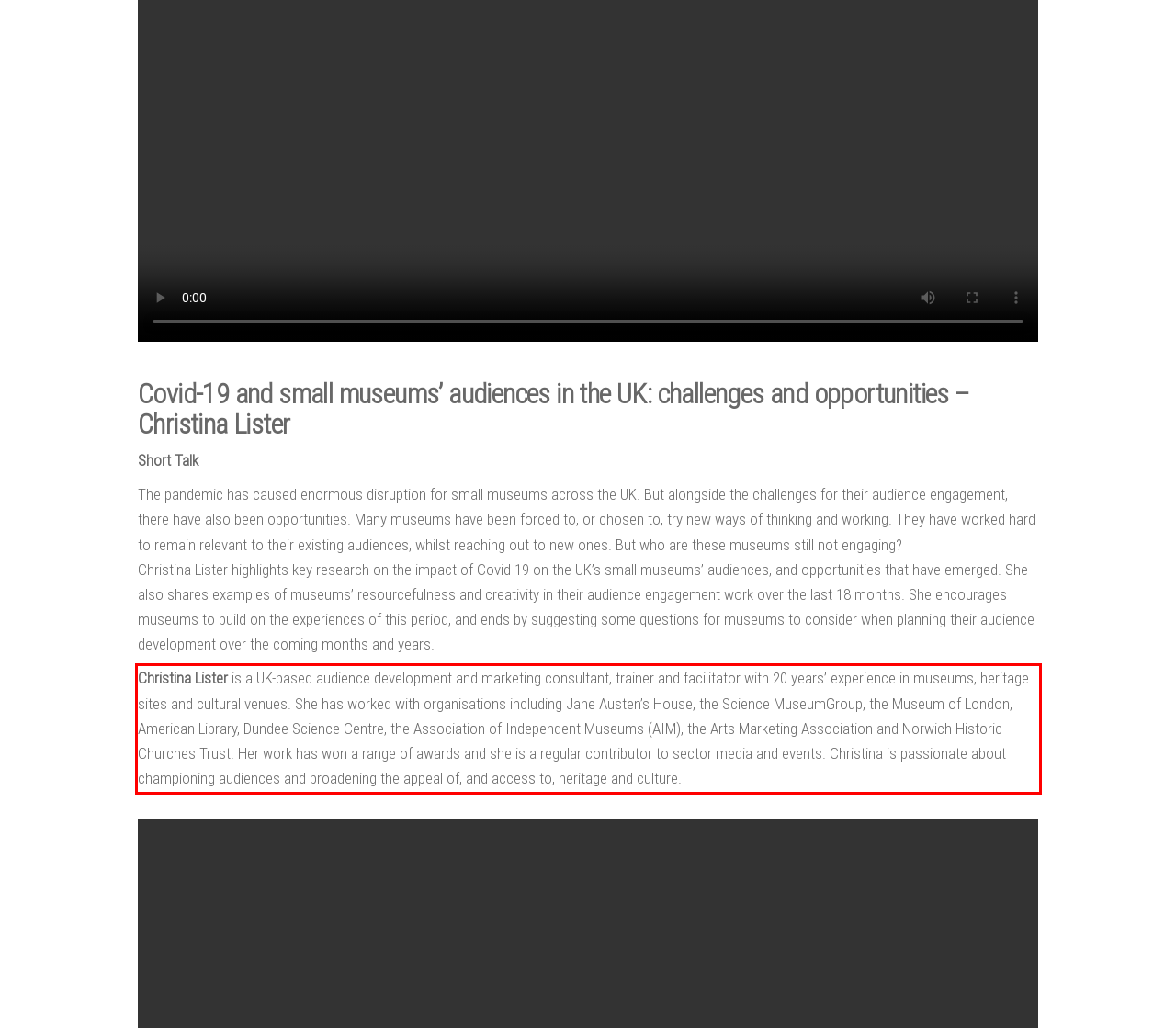Extract and provide the text found inside the red rectangle in the screenshot of the webpage.

Christina Lister is a UK-based audience development and marketing consultant, trainer and facilitator with 20 years’ experience in museums, heritage sites and cultural venues. She has worked with organisations including Jane Austen’s House, the Science MuseumGroup, the Museum of London, American Library, Dundee Science Centre, the Association of Independent Museums (AIM), the Arts Marketing Association and Norwich Historic Churches Trust. Her work has won a range of awards and she is a regular contributor to sector media and events. Christina is passionate about championing audiences and broadening the appeal of, and access to, heritage and culture.